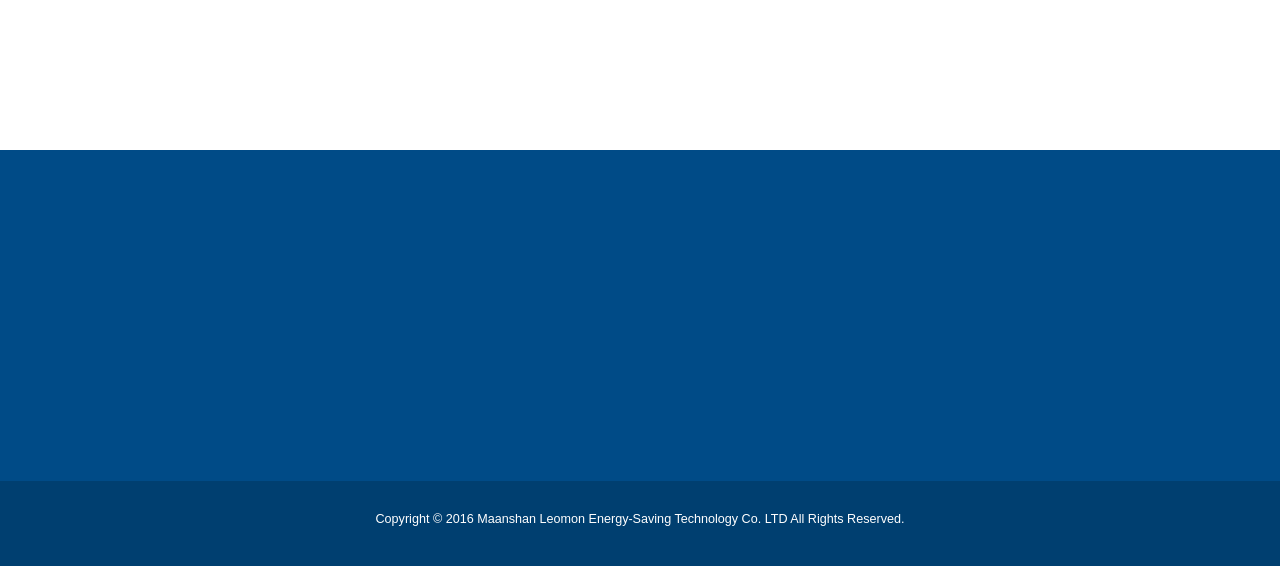What is the purpose of the 'FEEDBACK' section? Observe the screenshot and provide a one-word or short phrase answer.

To provide feedback